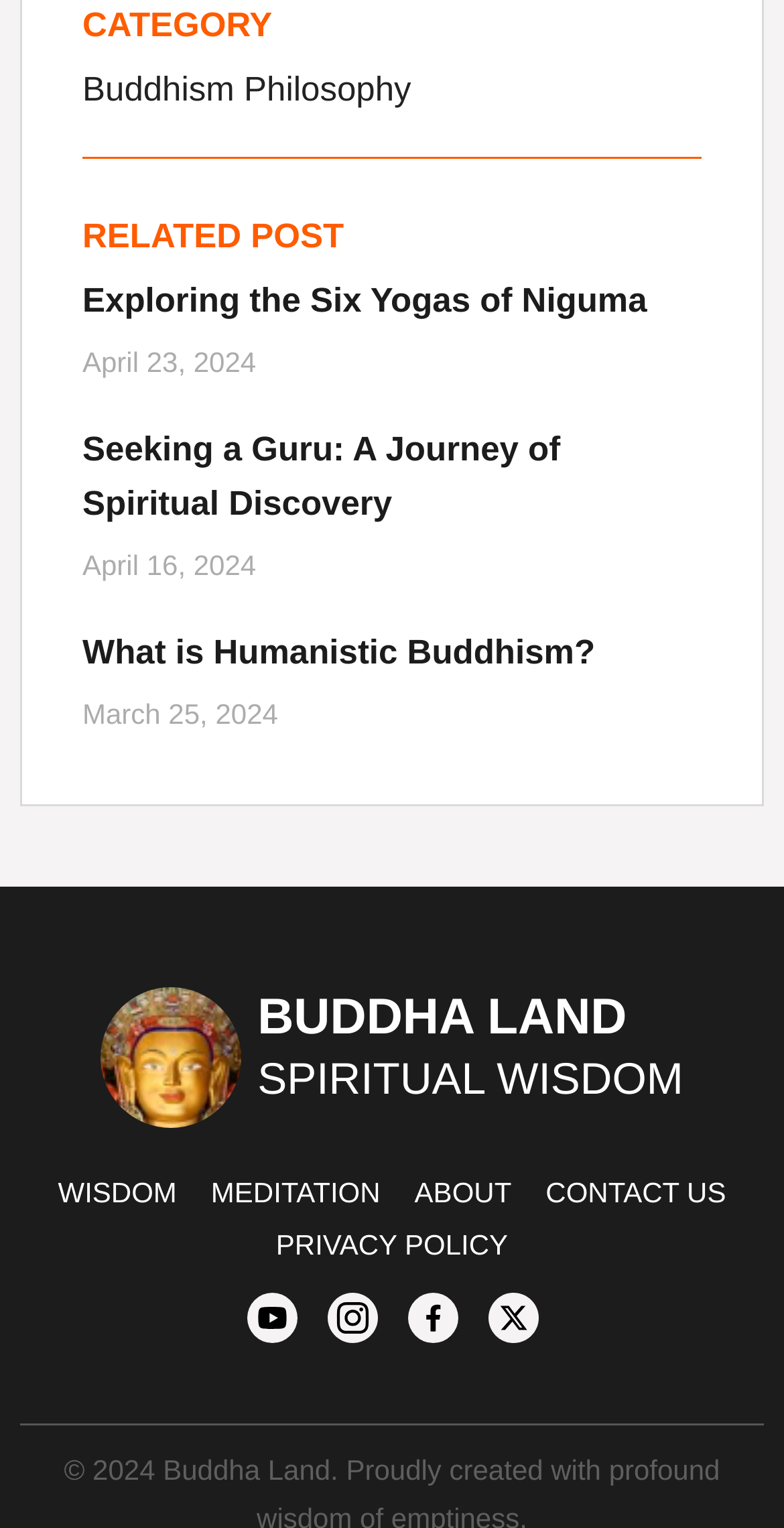Pinpoint the bounding box coordinates of the clickable area needed to execute the instruction: "View the 'CONTACT US' page". The coordinates should be specified as four float numbers between 0 and 1, i.e., [left, top, right, bottom].

[0.696, 0.764, 0.926, 0.799]